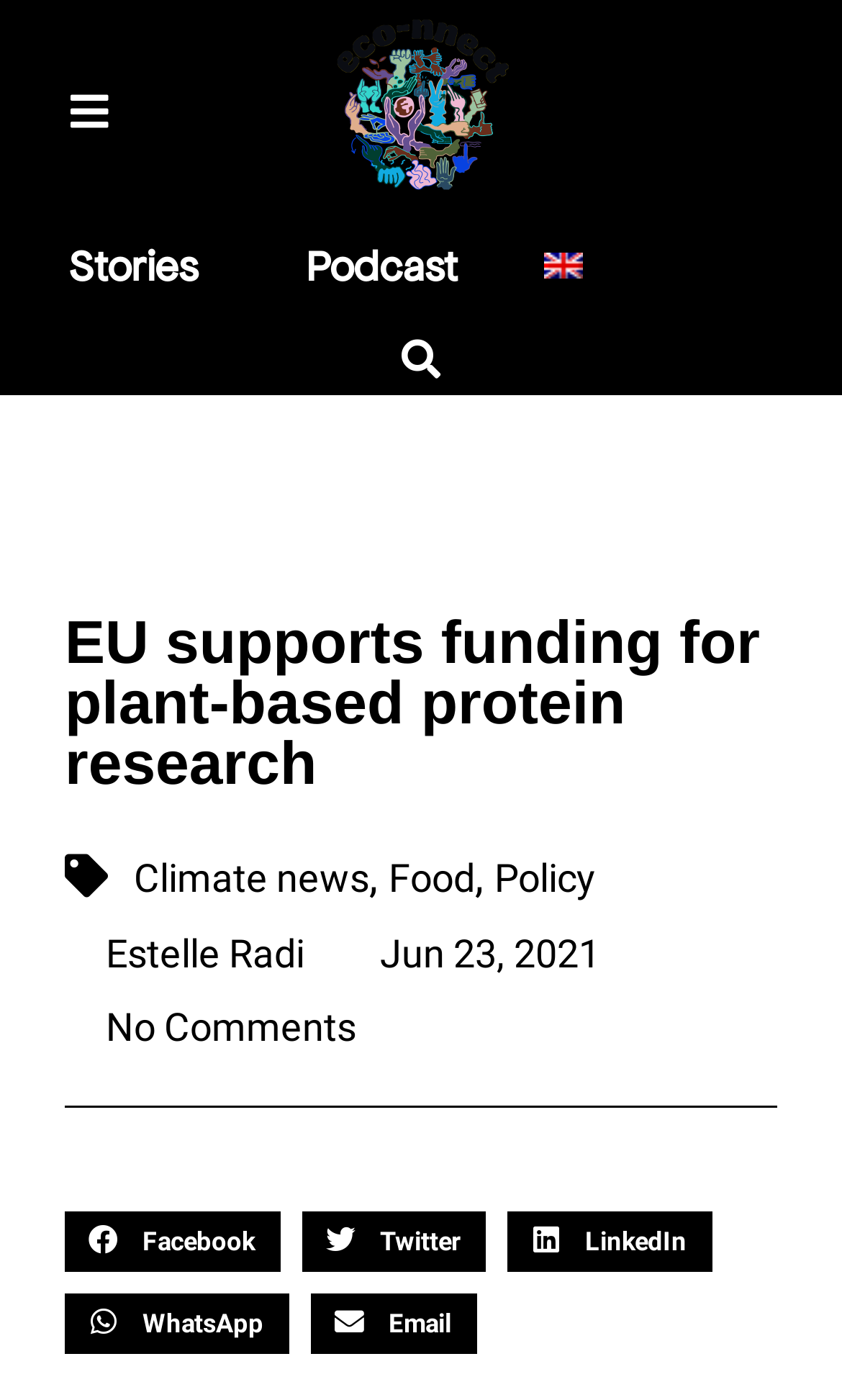Please determine the bounding box coordinates of the clickable area required to carry out the following instruction: "Read the article by Estelle Radi". The coordinates must be four float numbers between 0 and 1, represented as [left, top, right, bottom].

[0.077, 0.656, 0.362, 0.709]